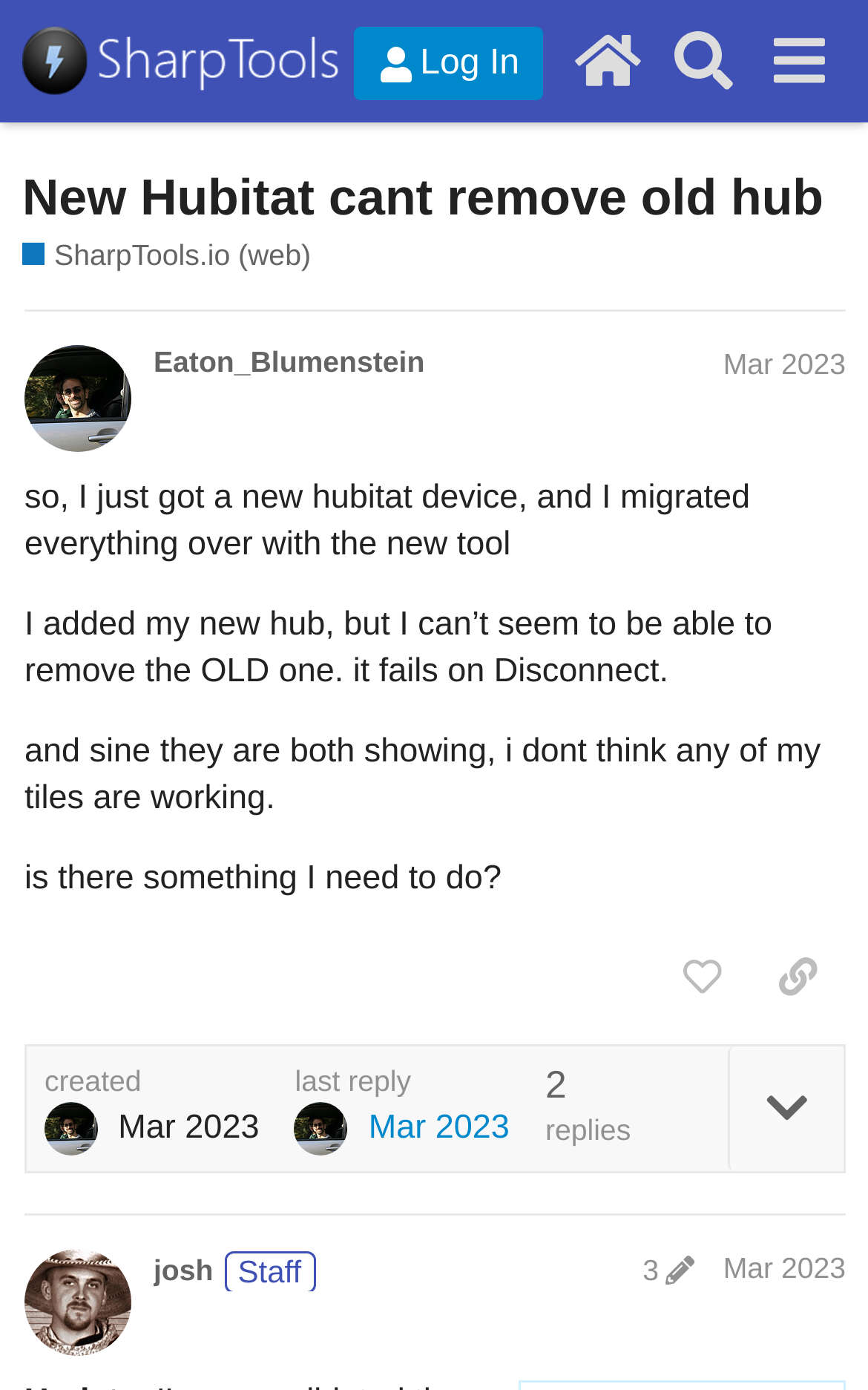Identify the main heading from the webpage and provide its text content.

New Hubitat cant remove old hub